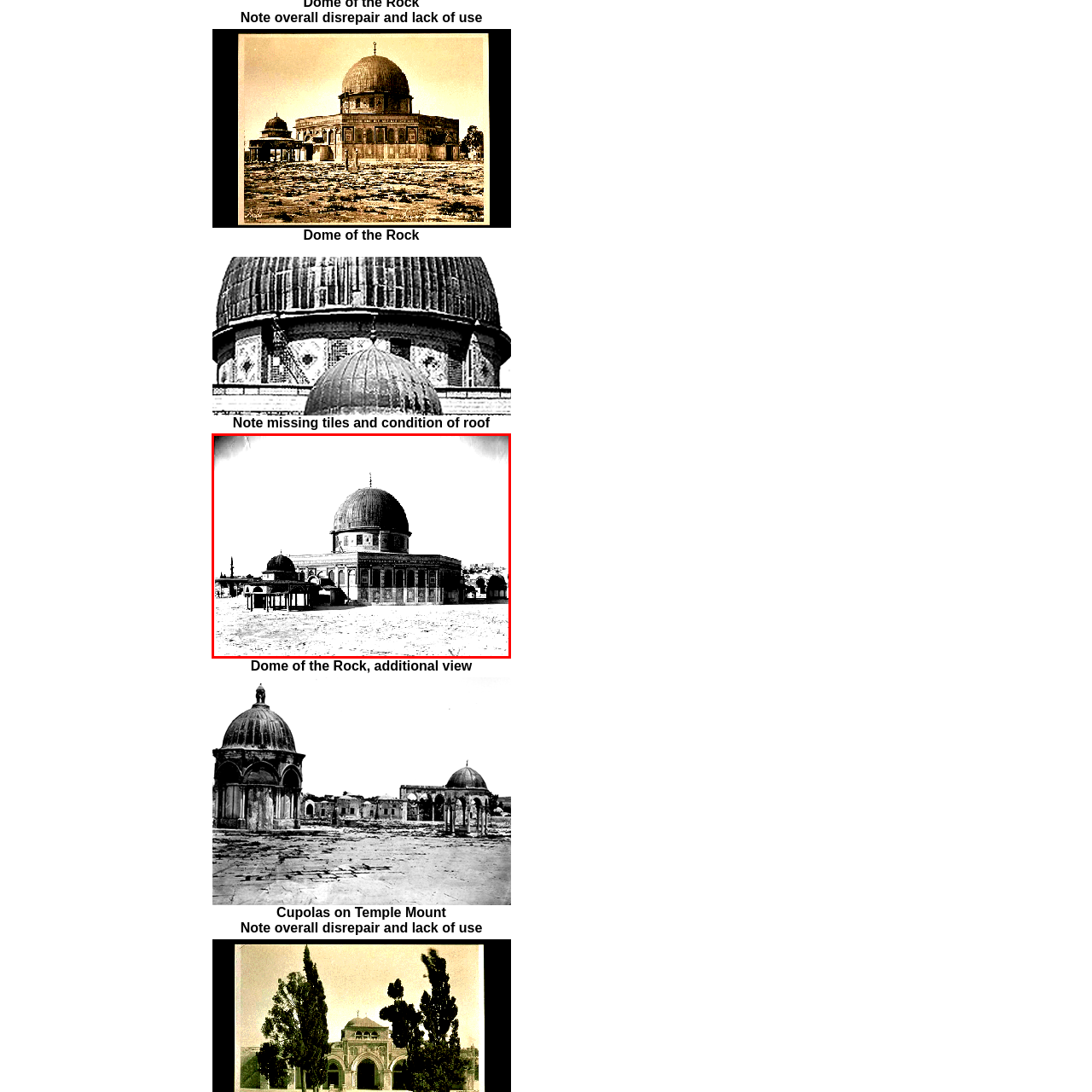What is the purpose of highlighting the dome's details in black and white?
Examine the red-bounded area in the image carefully and respond to the question with as much detail as possible.

The caption explains that the dome's details are accentuated in black and white to highlight its architectural features against the surrounding landscape, suggesting that the purpose is to emphasize the structure's design and beauty.